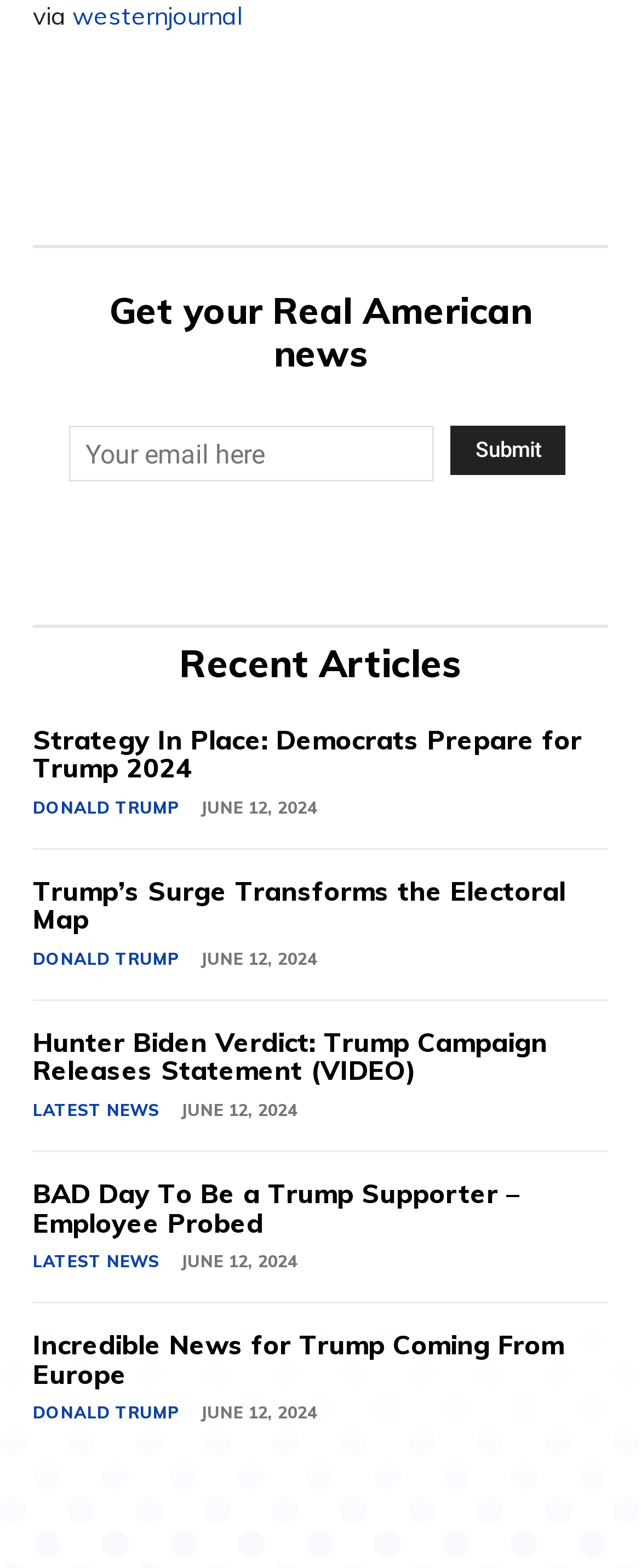Could you highlight the region that needs to be clicked to execute the instruction: "Read the article 'Incredible News for Trump Coming From Europe'"?

[0.051, 0.847, 0.879, 0.887]